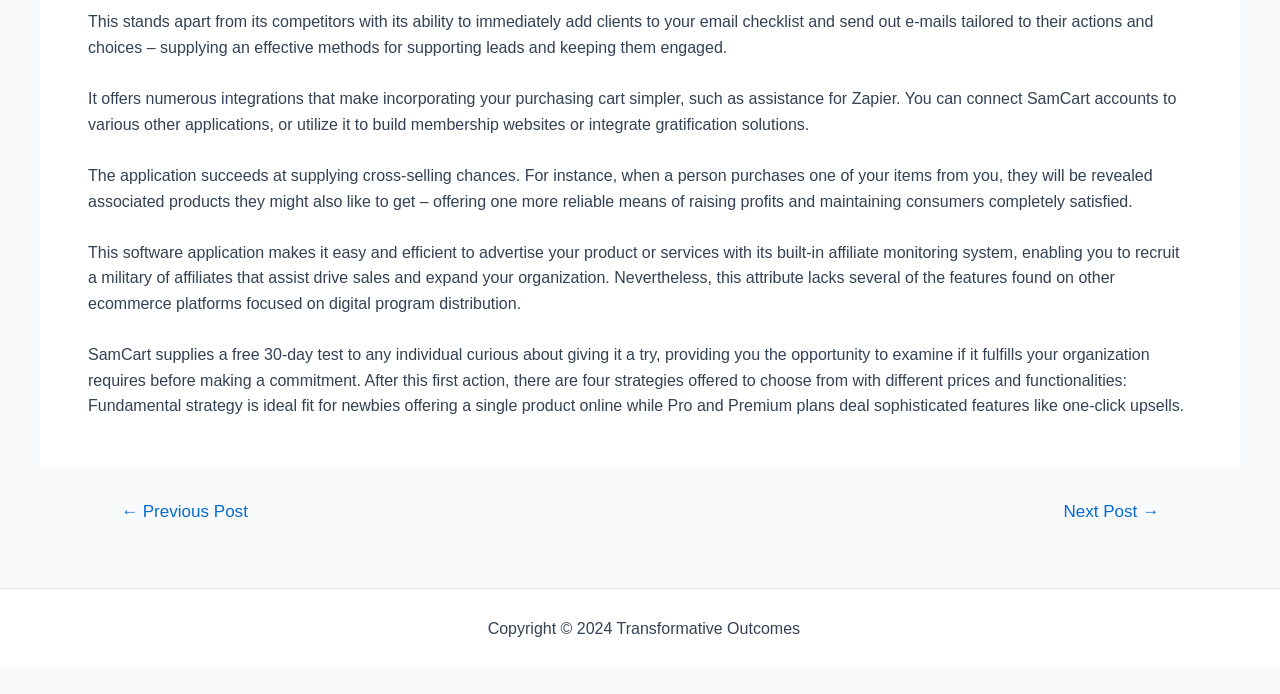Find the UI element described as: "← Previous Post" and predict its bounding box coordinates. Ensure the coordinates are four float numbers between 0 and 1, [left, top, right, bottom].

[0.074, 0.725, 0.214, 0.749]